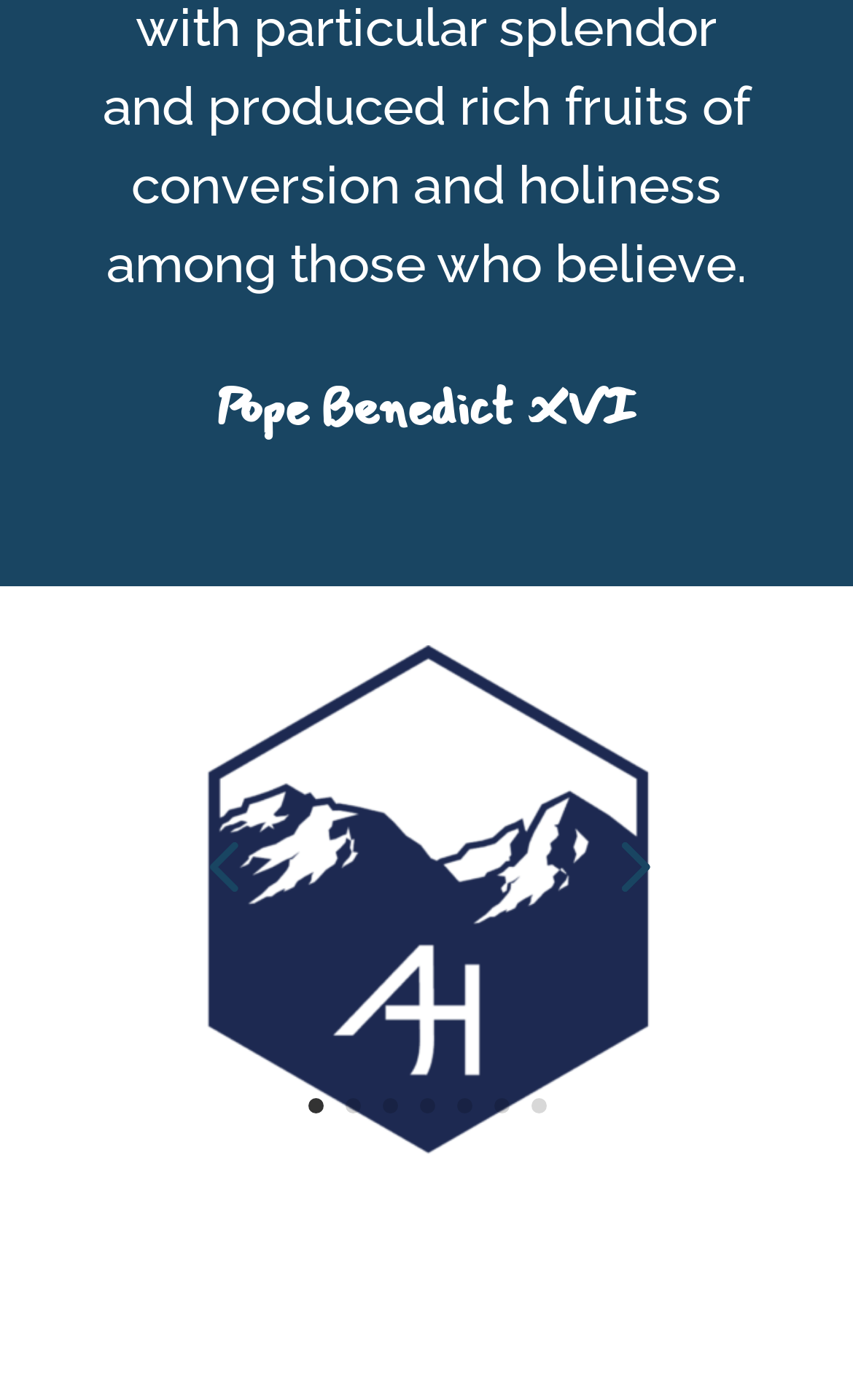Review the image closely and give a comprehensive answer to the question: How many links are there below the heading?

I counted the number of link elements below the heading element and found 9 links with text '1', '2', '3', '4', '5', '4', '5', '6', and '7'.